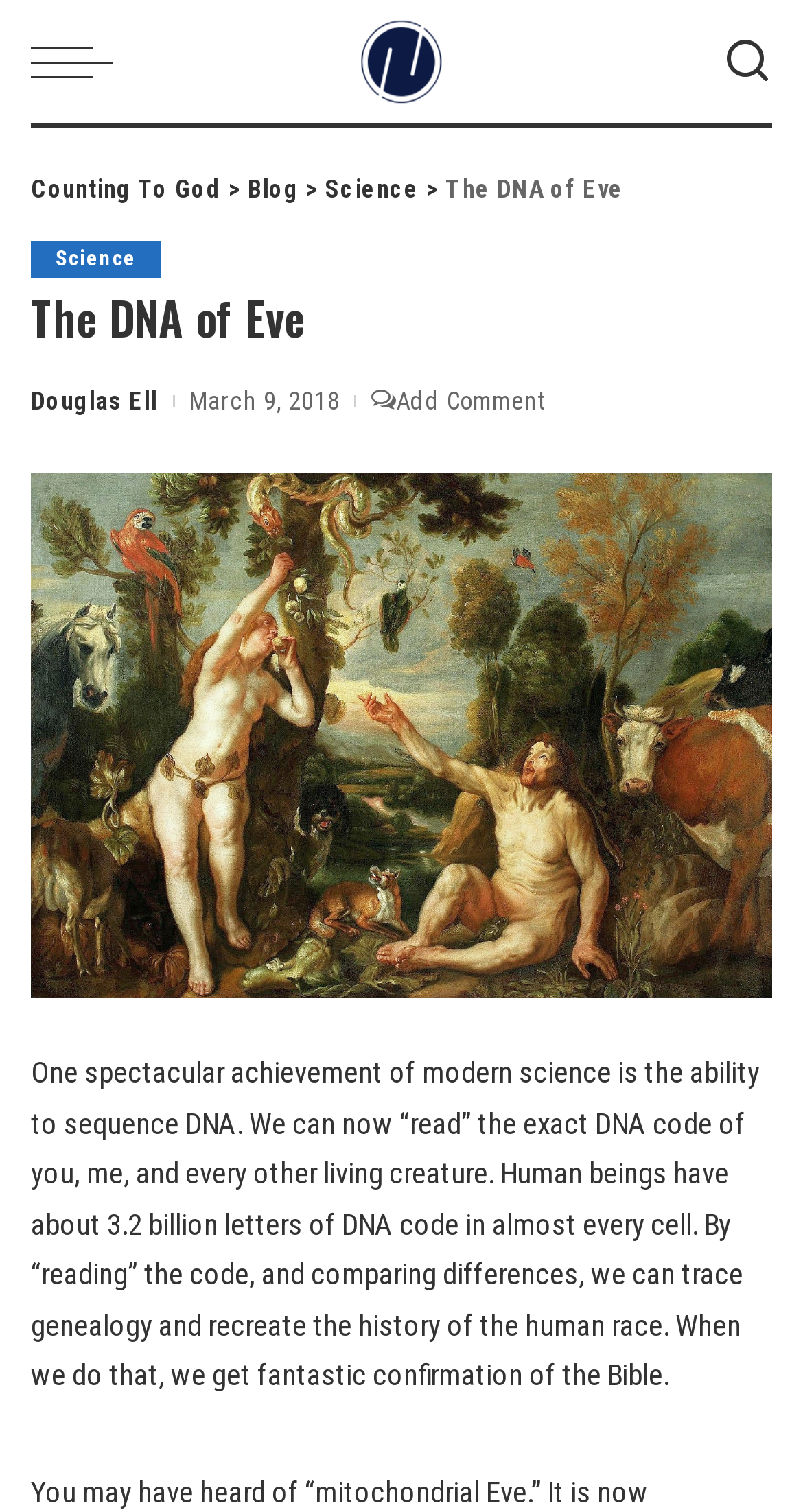Please identify the bounding box coordinates of the element I should click to complete this instruction: 'Click the menu trigger'. The coordinates should be given as four float numbers between 0 and 1, like this: [left, top, right, bottom].

[0.038, 0.0, 0.167, 0.082]